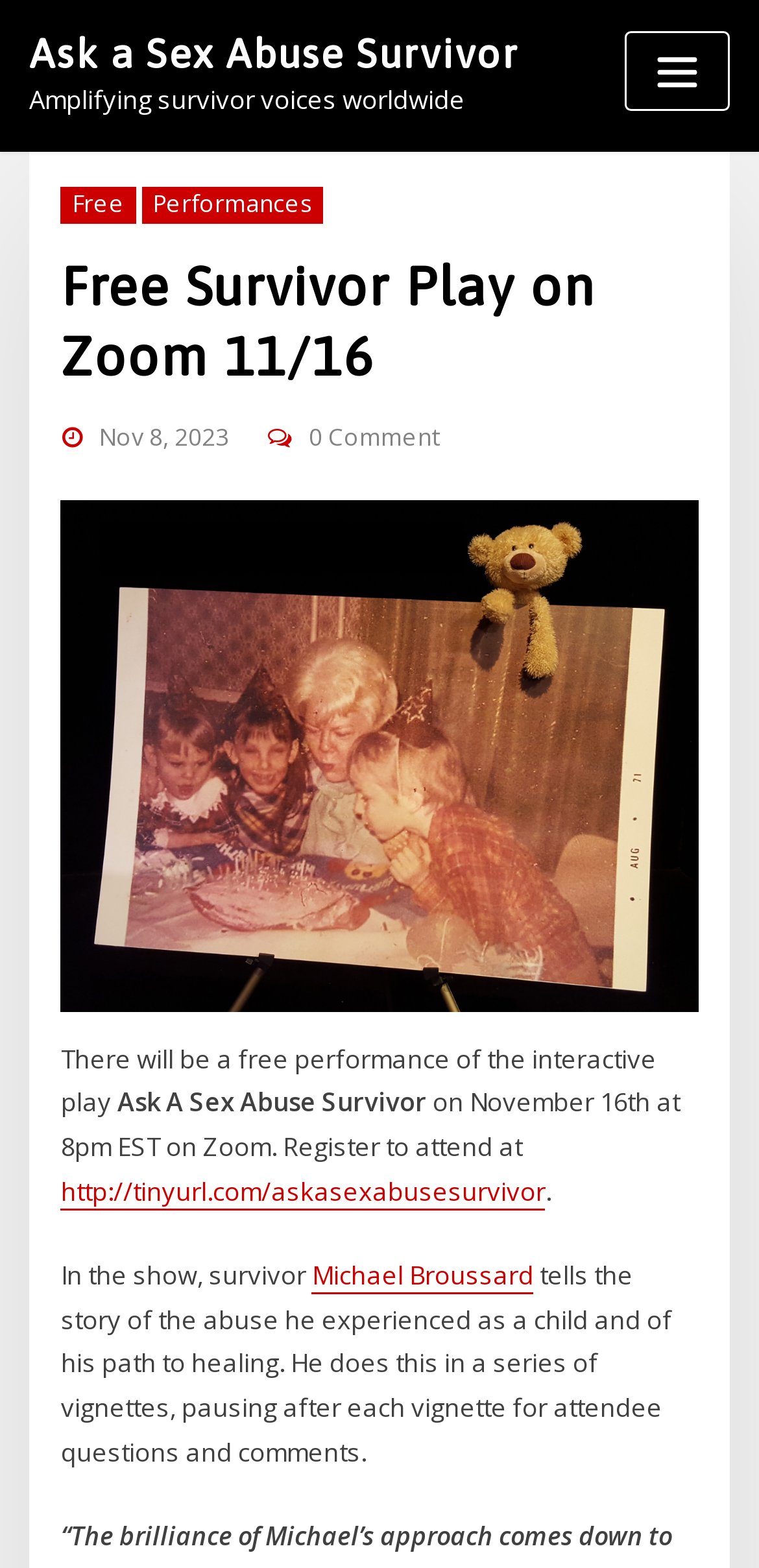Please identify the bounding box coordinates of the area that needs to be clicked to follow this instruction: "Register to attend the free performance on Zoom".

[0.08, 0.748, 0.719, 0.771]